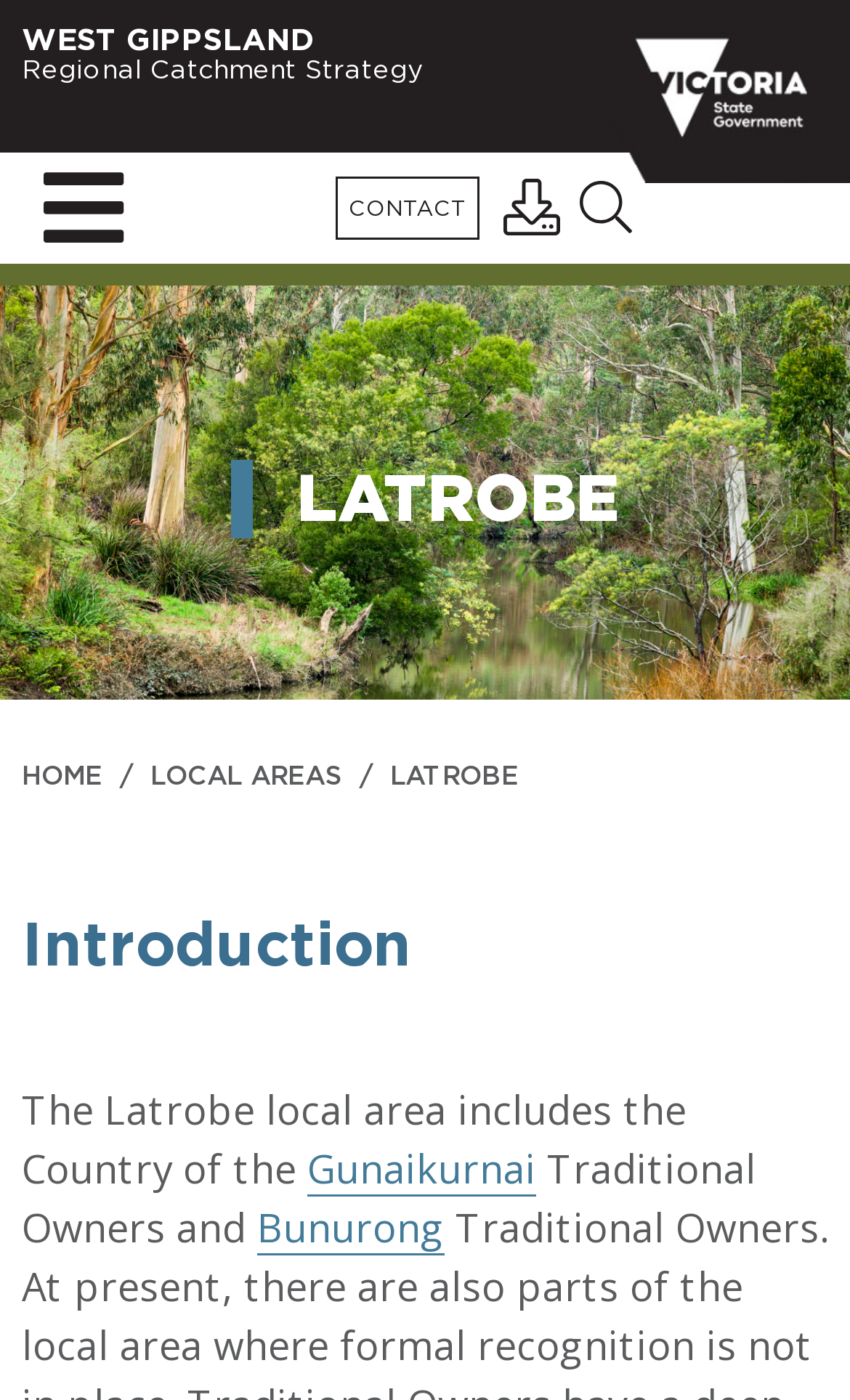Find the bounding box coordinates of the element I should click to carry out the following instruction: "Go to HOME page".

[0.026, 0.546, 0.121, 0.564]